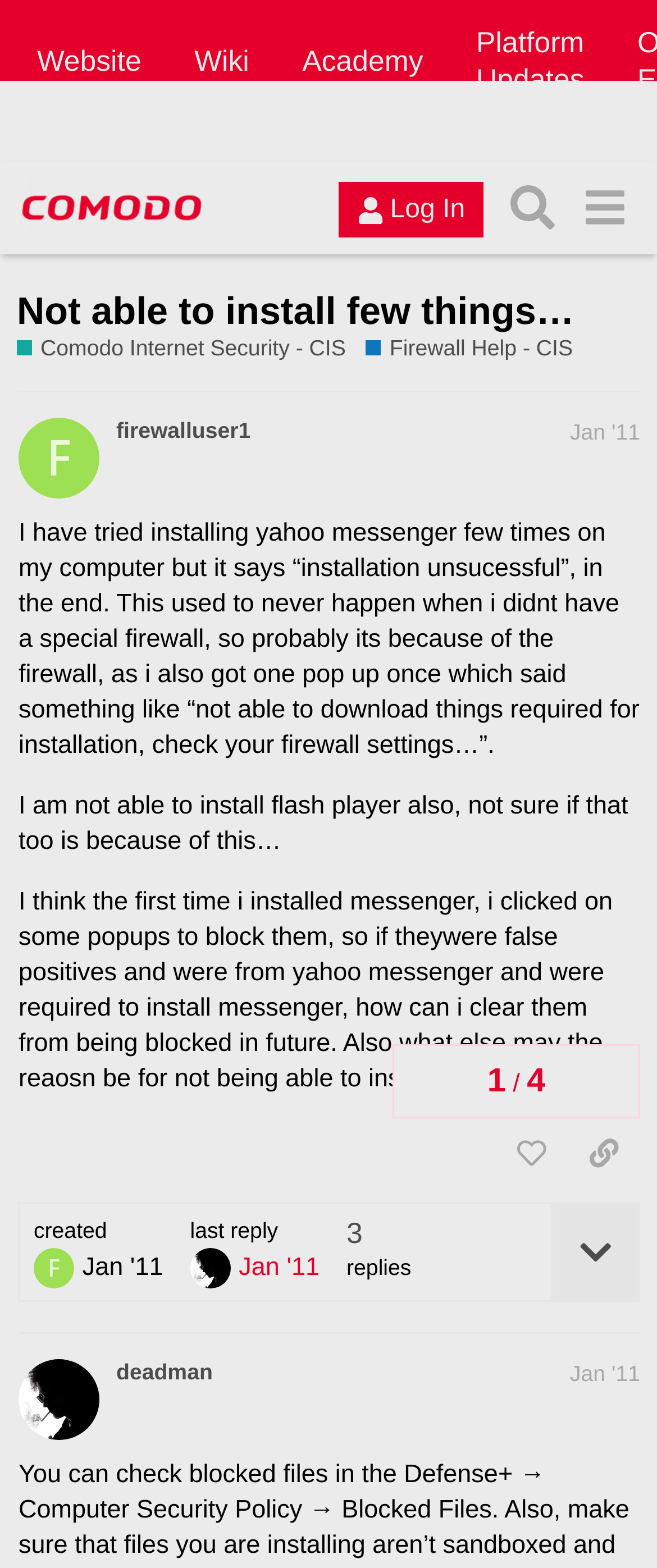Find the bounding box coordinates of the clickable region needed to perform the following instruction: "Share a link to this post". The coordinates should be provided as four float numbers between 0 and 1, i.e., [left, top, right, bottom].

[0.864, 0.715, 0.974, 0.756]